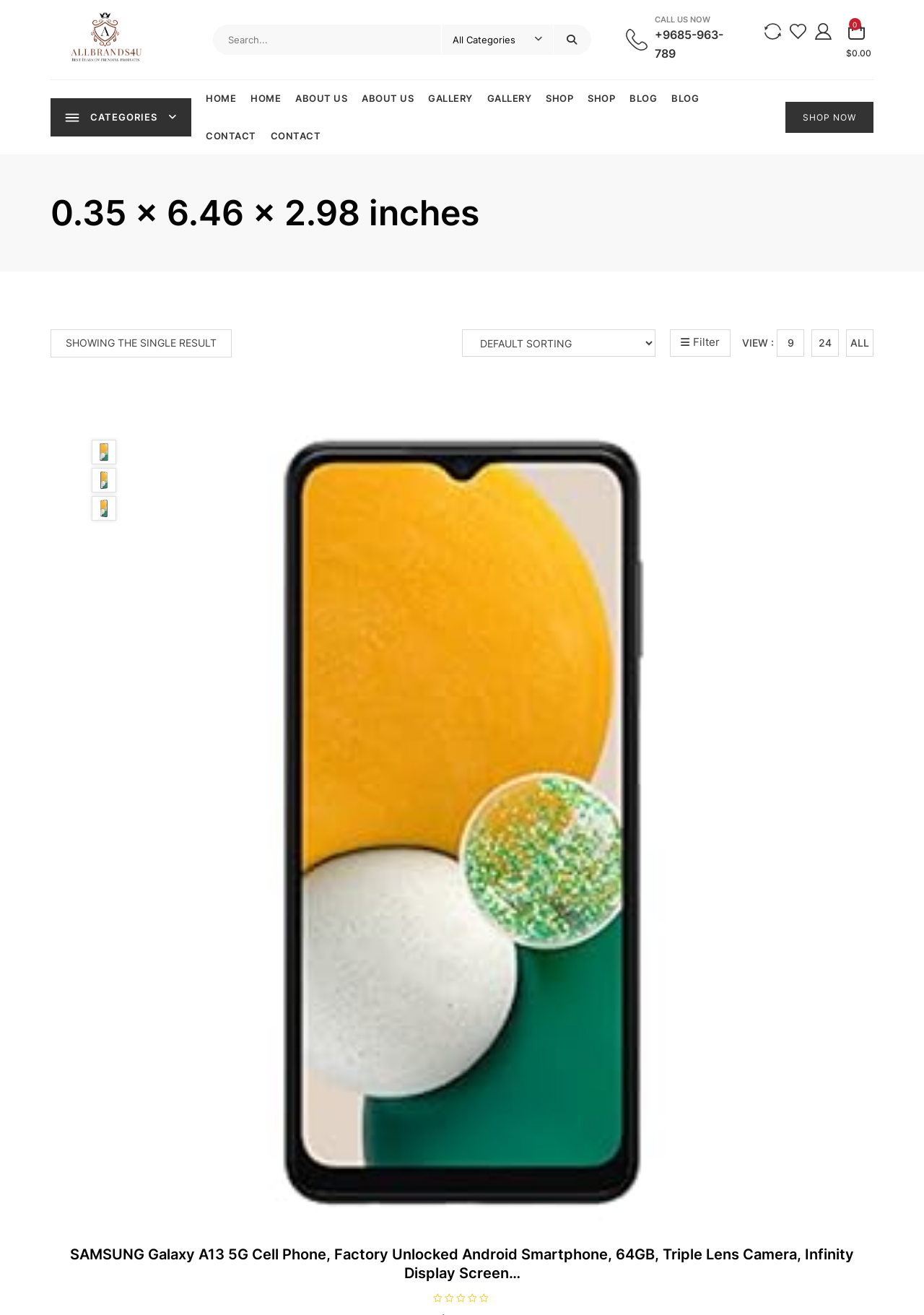Please identify the coordinates of the bounding box that should be clicked to fulfill this instruction: "Search for products".

[0.23, 0.018, 0.64, 0.042]